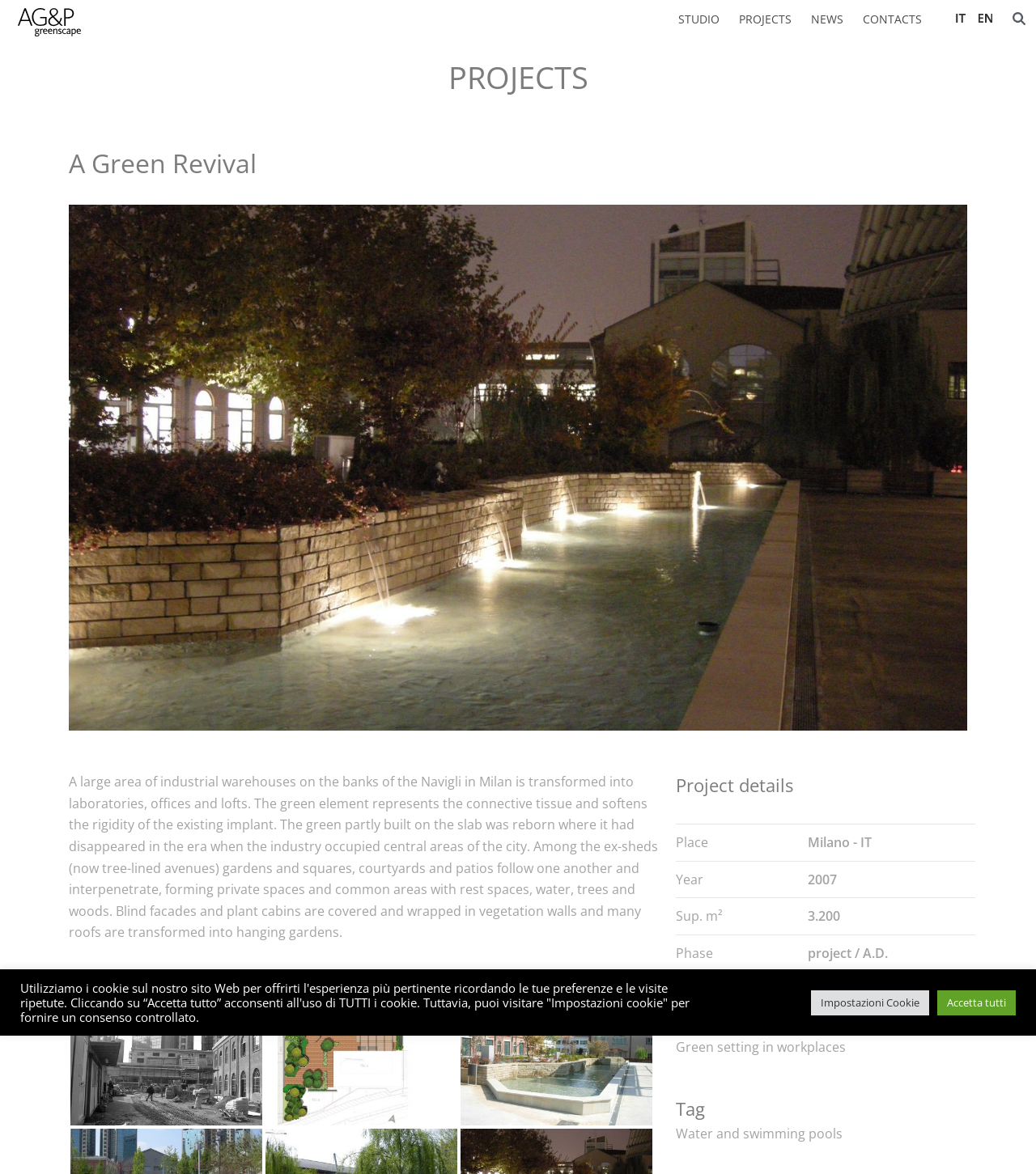Give a one-word or one-phrase response to the question:
Where is the project located?

Milano - IT